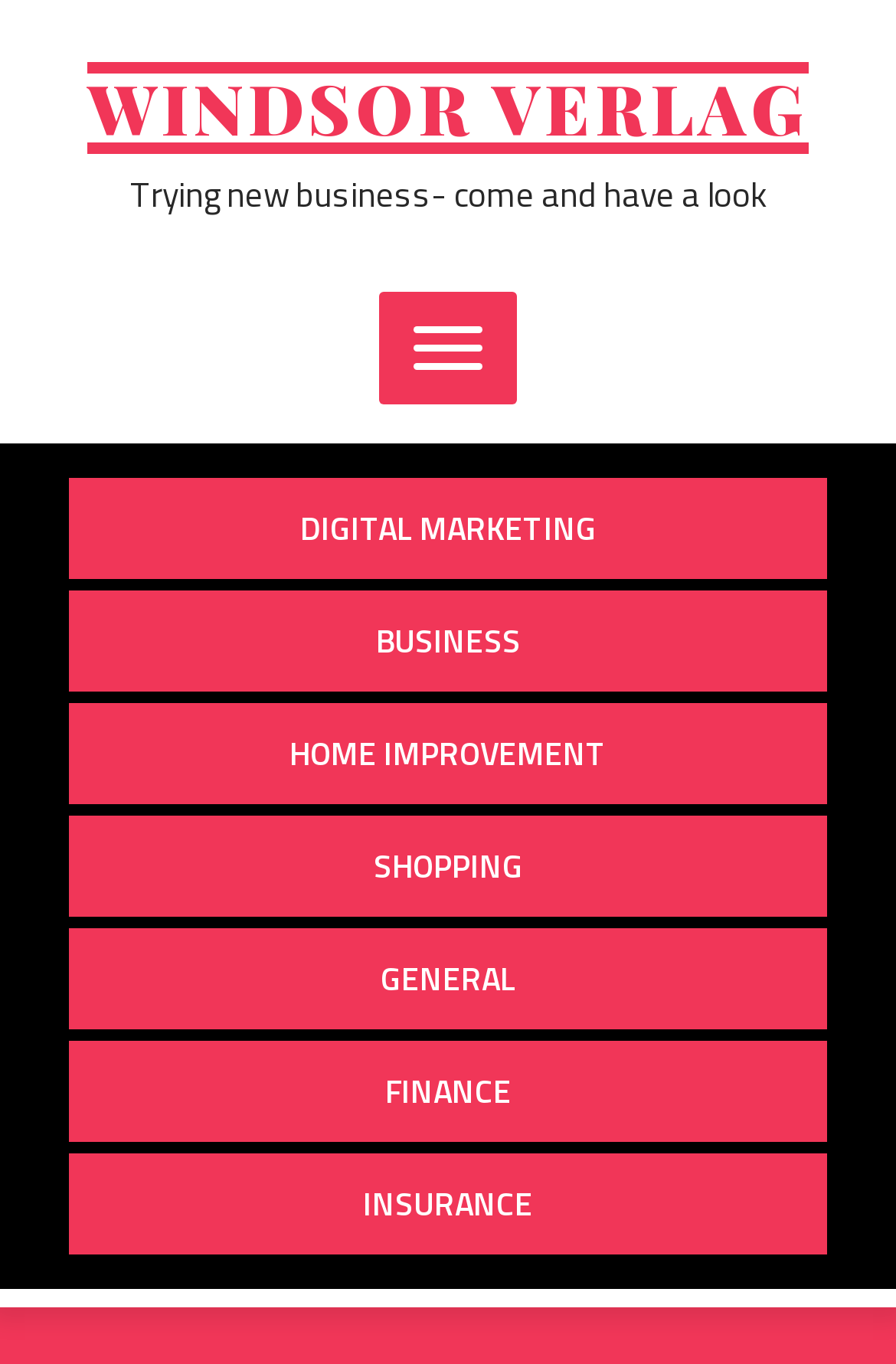Is there a button on the webpage?
Could you please answer the question thoroughly and with as much detail as possible?

There is a button element on the webpage, which is not expanded and has the ID 'primary-menu'. The button is located near the top of the webpage, and its exact position can be determined by its bounding box coordinates.